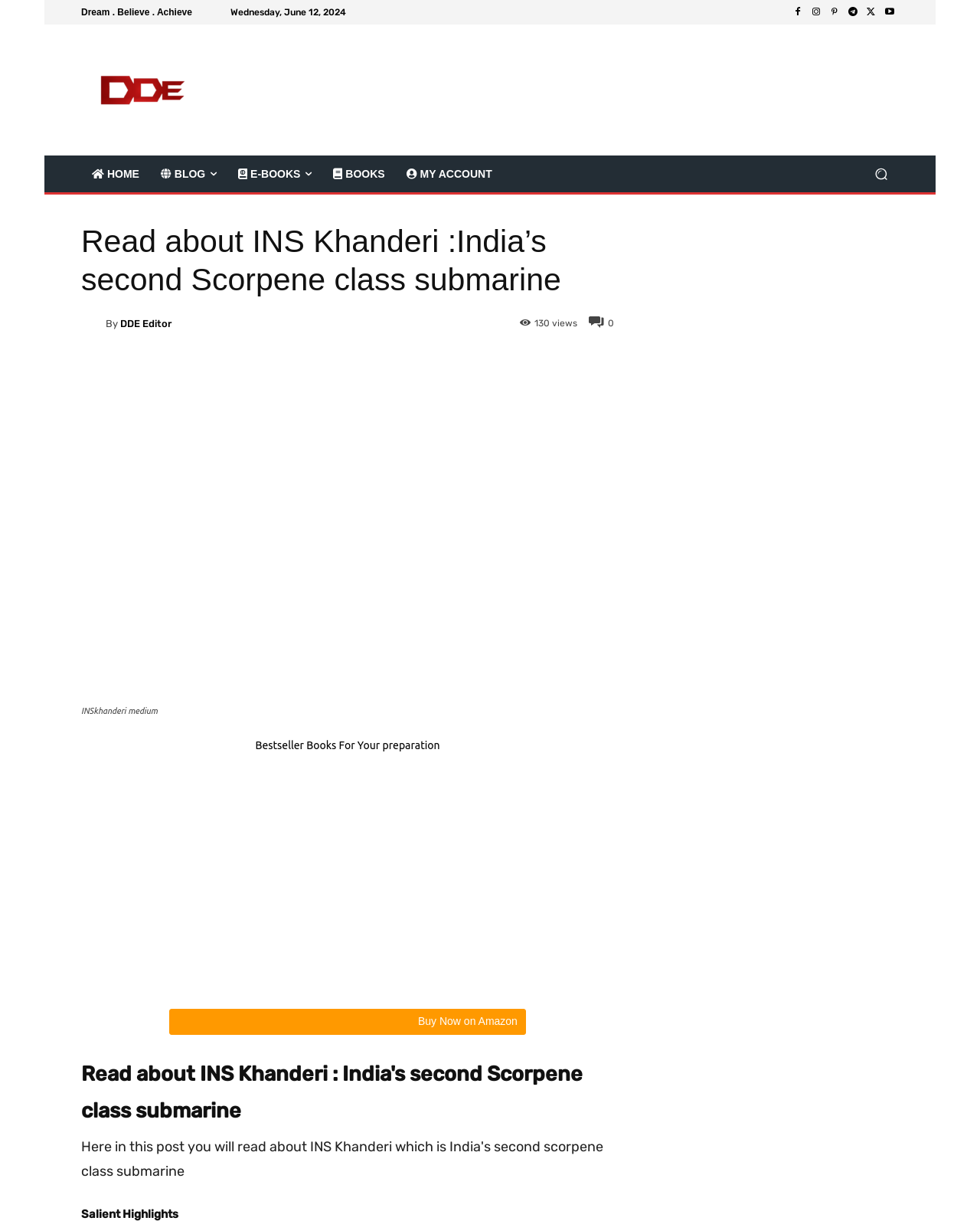Provide the bounding box coordinates for the specified HTML element described in this description: "alt="Description of the image"". The coordinates should be four float numbers ranging from 0 to 1, in the format [left, top, right, bottom].

[0.396, 0.707, 0.474, 0.717]